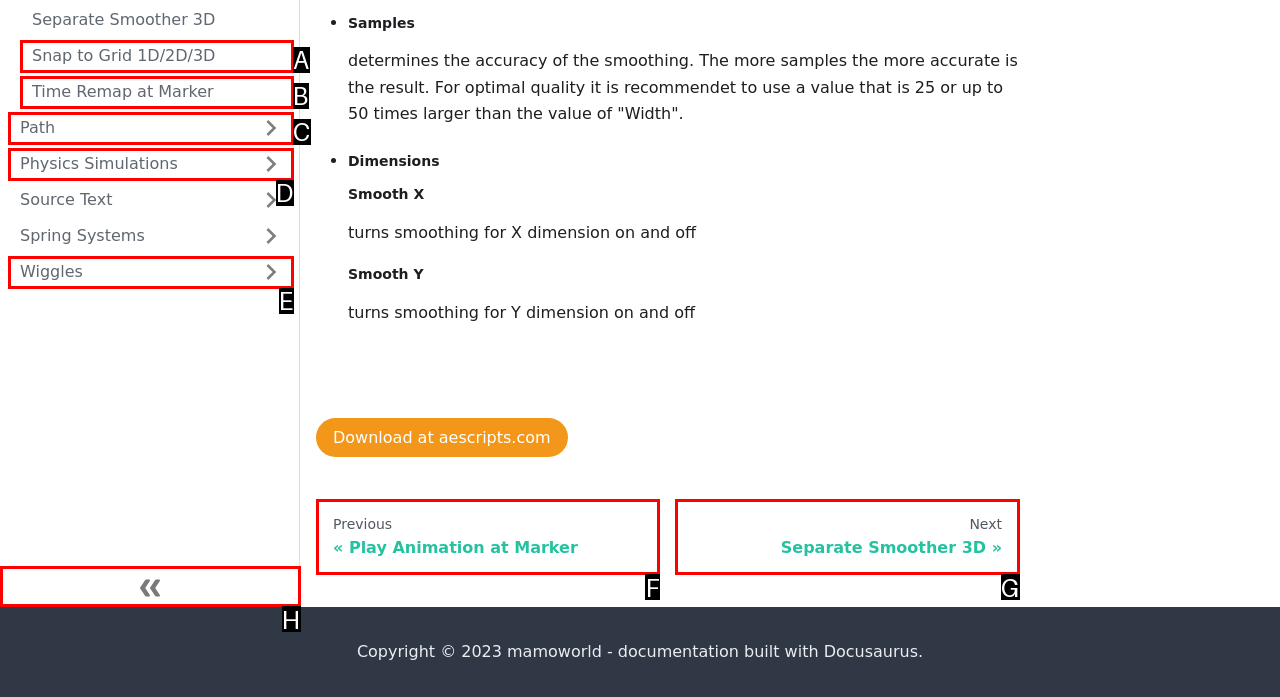Given the description: Time Remap at Marker, identify the matching HTML element. Provide the letter of the correct option.

B